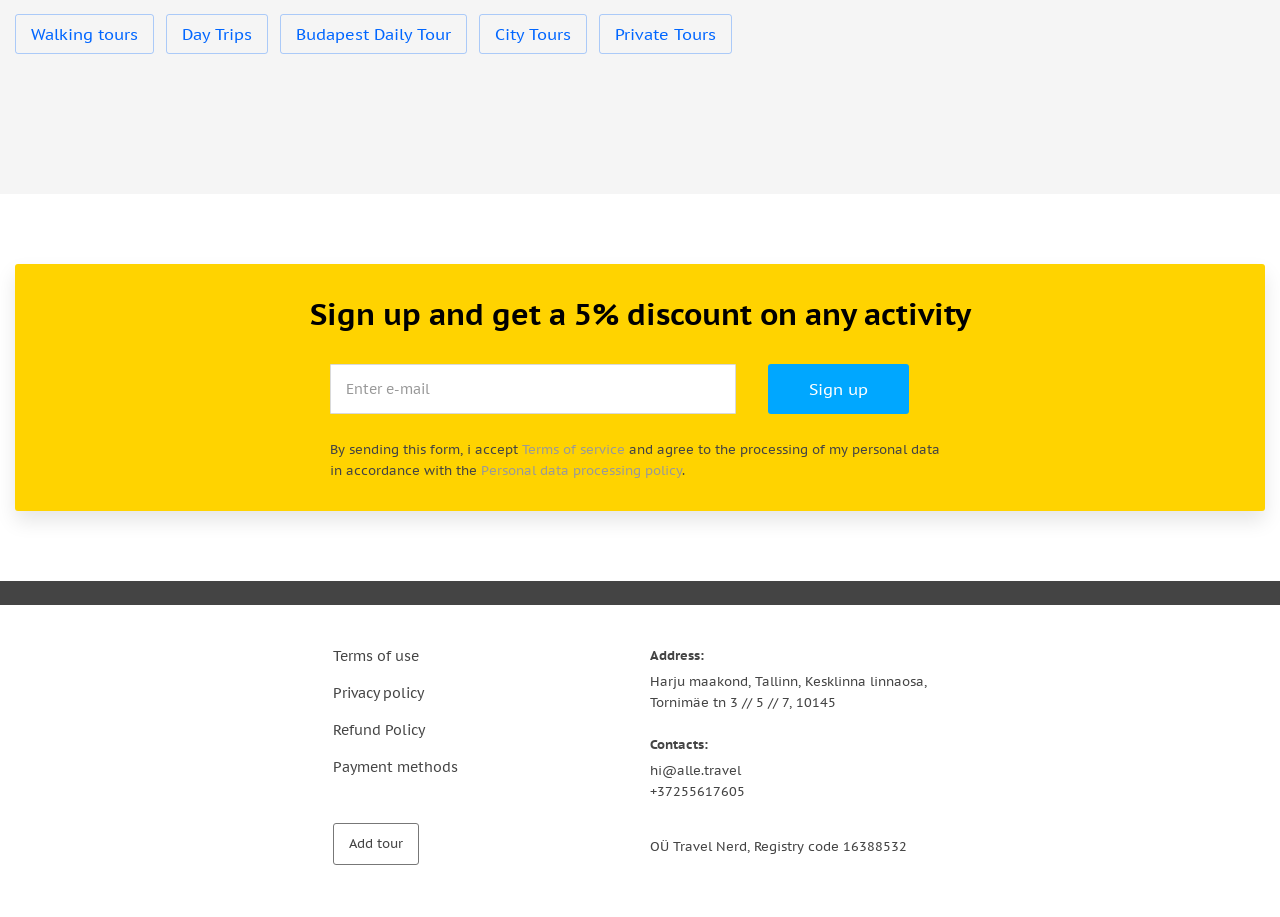Please mark the bounding box coordinates of the area that should be clicked to carry out the instruction: "Sign up".

[0.6, 0.397, 0.71, 0.452]